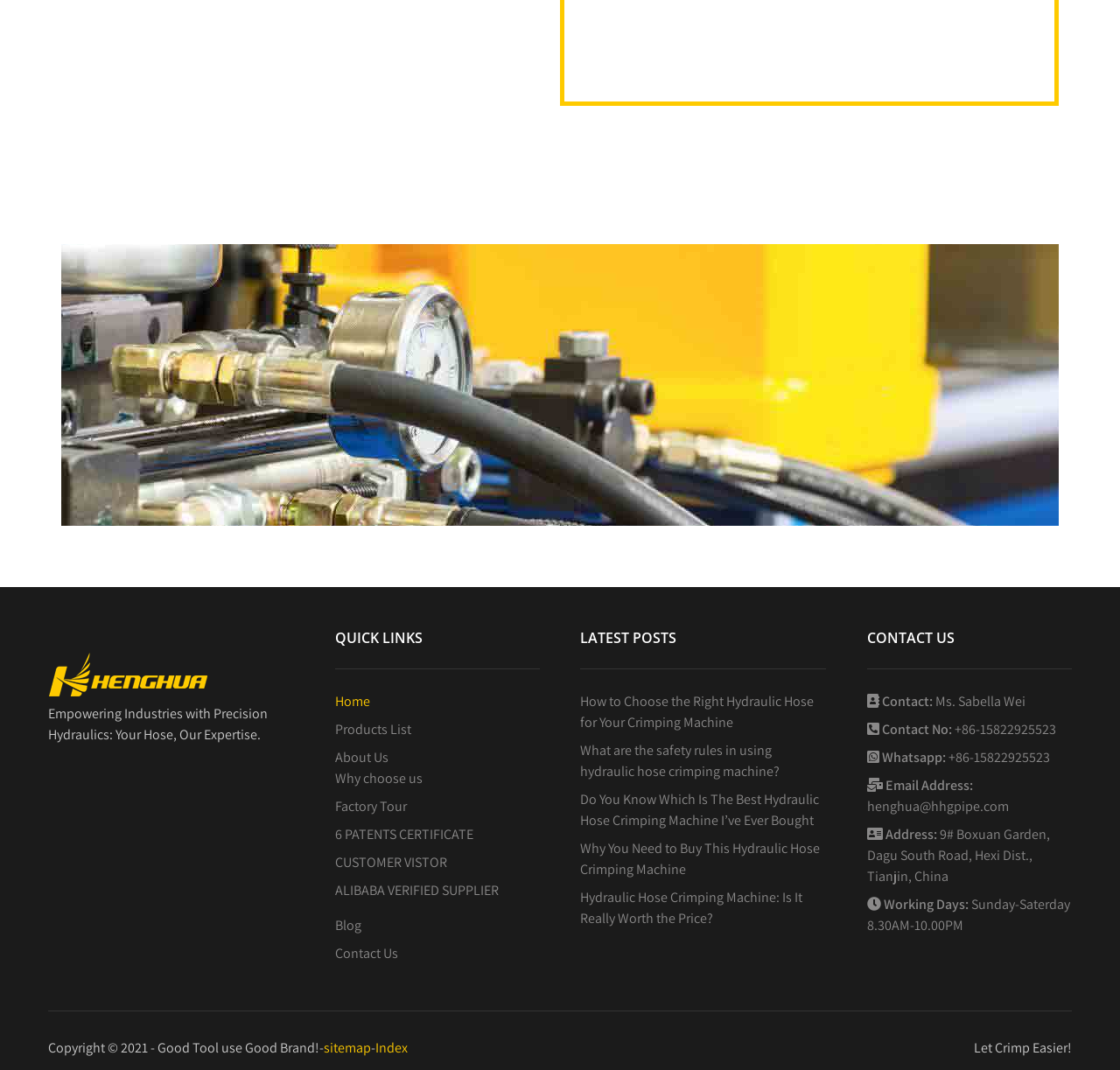Determine the bounding box coordinates of the element that should be clicked to execute the following command: "Contact Ms. Sabella Wei".

[0.833, 0.646, 0.916, 0.664]